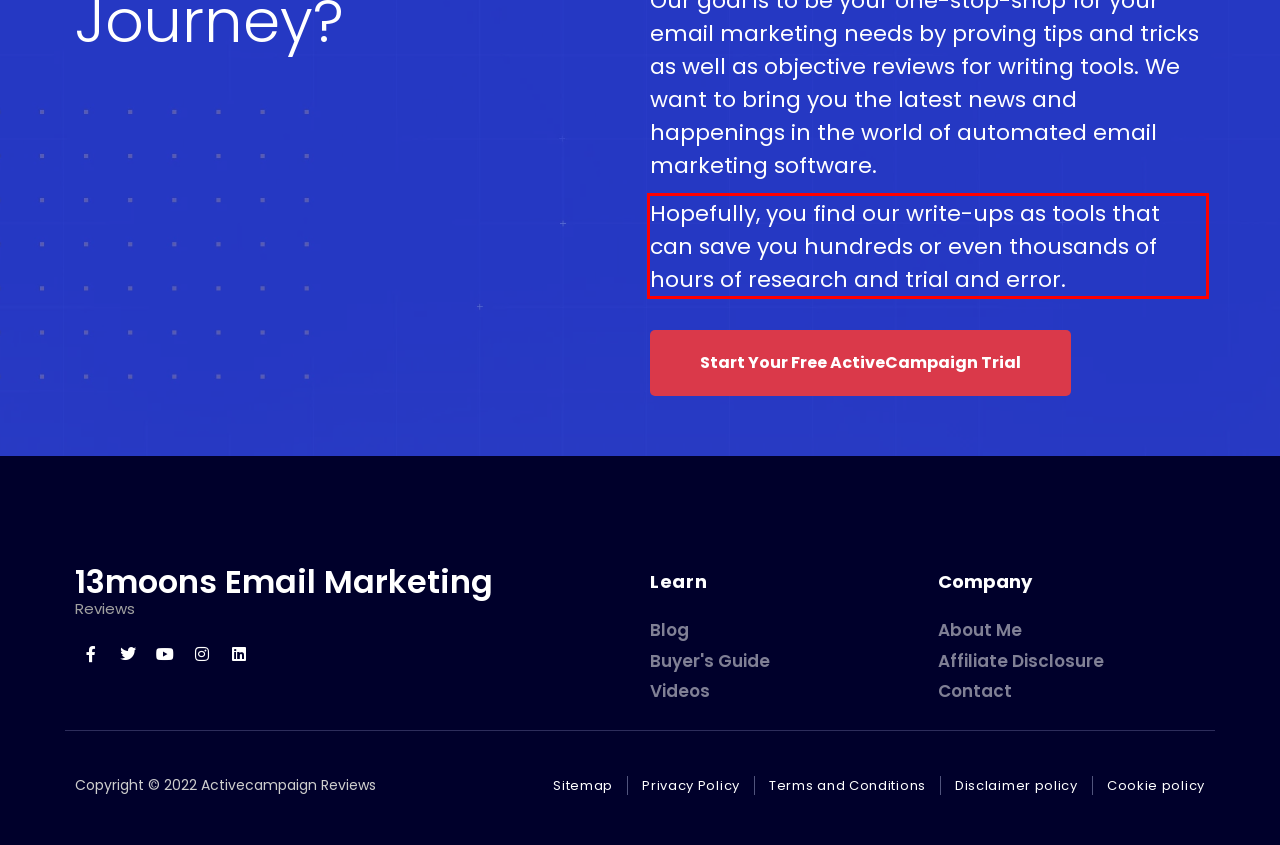You are given a screenshot showing a webpage with a red bounding box. Perform OCR to capture the text within the red bounding box.

Hopefully, you find our write-ups as tools that can save you hundreds or even thousands of hours of research and trial and error.